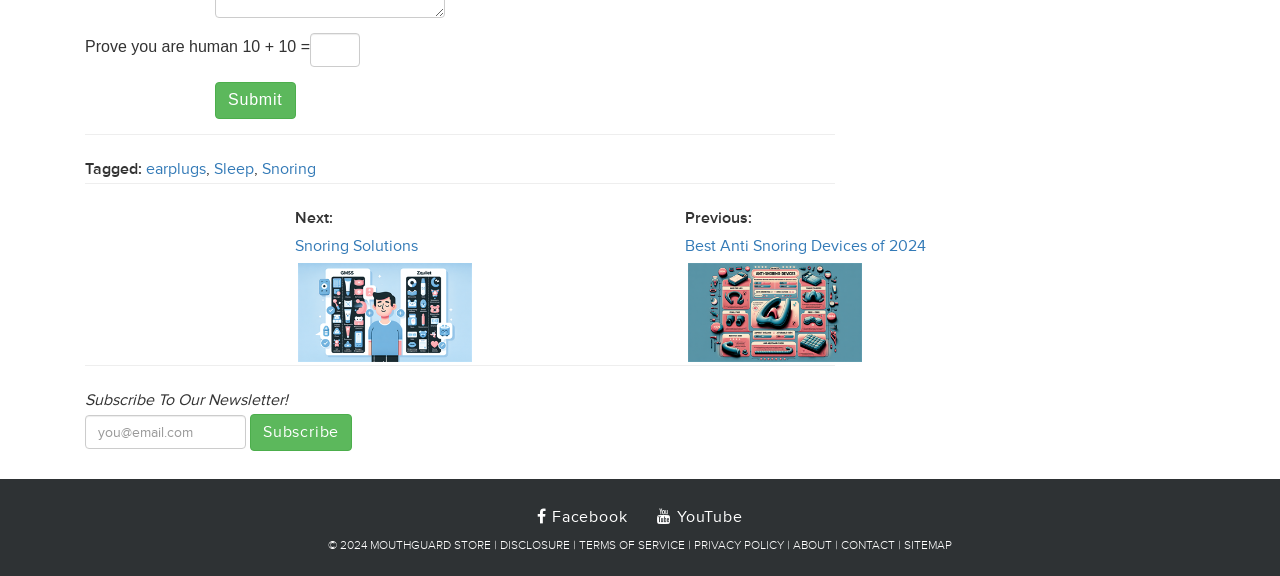Find and provide the bounding box coordinates for the UI element described with: "Terms of Service".

[0.452, 0.935, 0.535, 0.961]